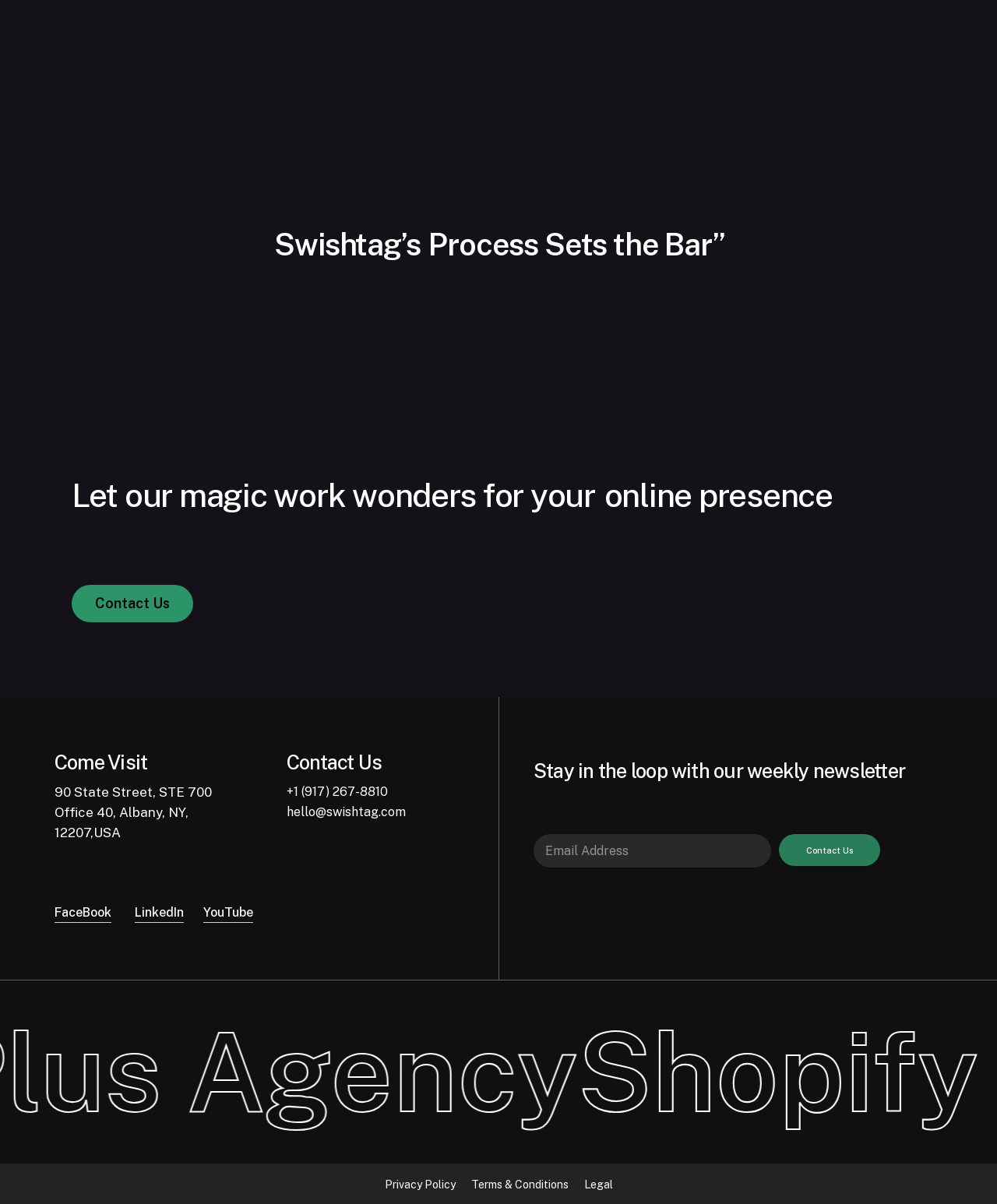Please mark the clickable region by giving the bounding box coordinates needed to complete this instruction: "Click Contact Us".

[0.095, 0.492, 0.17, 0.51]